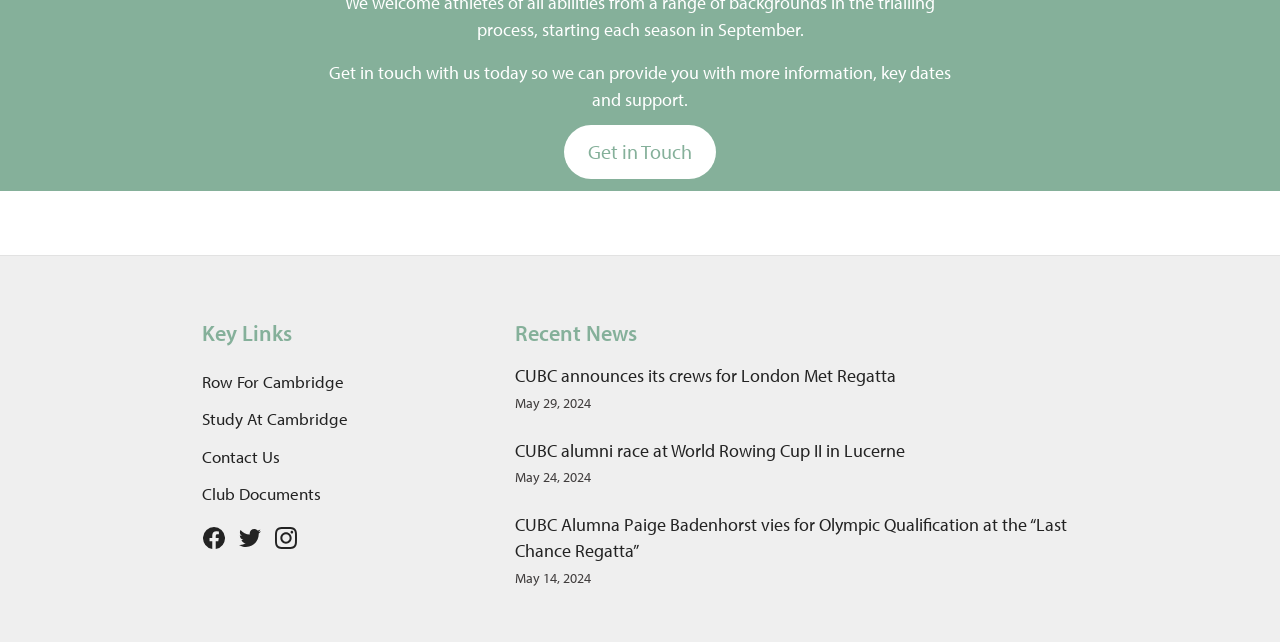Locate the bounding box coordinates of the area where you should click to accomplish the instruction: "View the Categories".

None